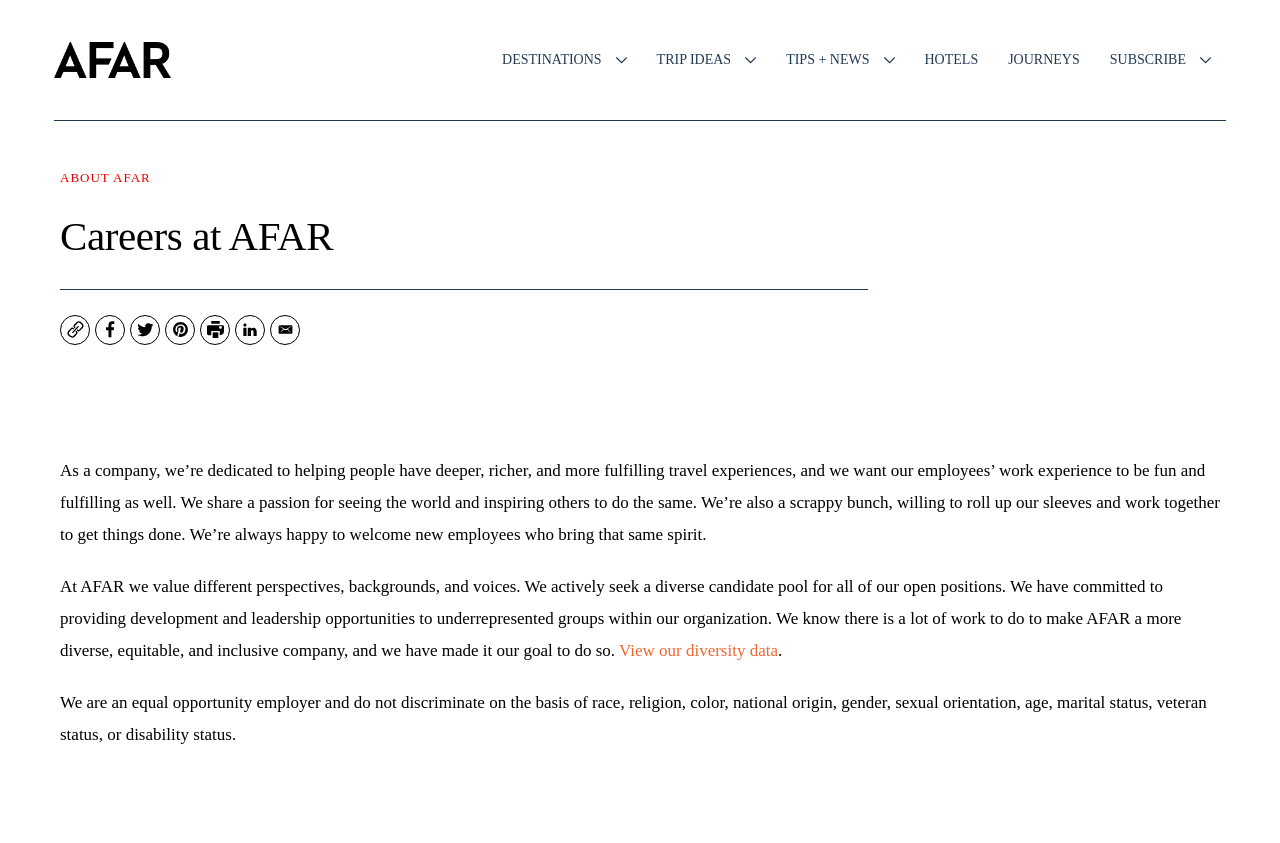Respond with a single word or phrase to the following question: What is the company's goal?

Make AFAR a diverse company